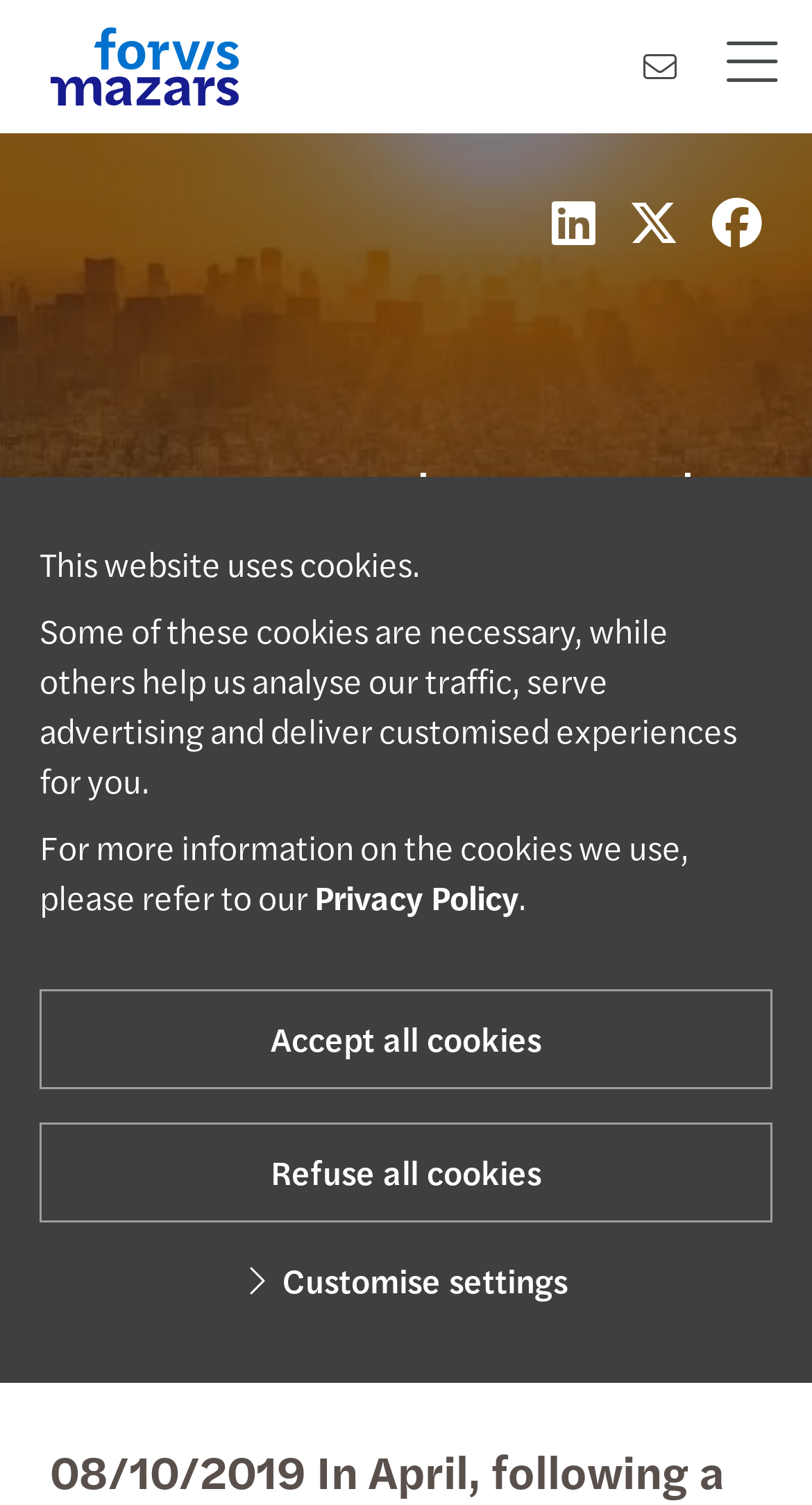Illustrate the webpage thoroughly, mentioning all important details.

The webpage appears to be a news article or report from the Forvis Mazars Group, with a focus on a new report by a French regulator confirming recommendations on joint audit. 

At the top left of the page, there is a Mazars logo, which is an image linked to the company's website. On the top right, there is a "Contact us" link. Below the logo, there is a search bar with a "Search" button on the right side. 

The main content of the page is a heading that reads "New report by French regulator confirms CMA recommendations on Joint Audit". Below this heading, there are three social media links, likely for sharing the article. 

To the right of the social media links, there is a "Tags" section with a single tag, "Sustainability". 

Further down the page, there is a notice about the website's use of cookies, explaining that some cookies are necessary while others are used for analytics, advertising, and customization. This notice is accompanied by links to the "Privacy Policy" and three buttons to manage cookie settings: "Accept all cookies", "Refuse all cookies", and "Customise settings".